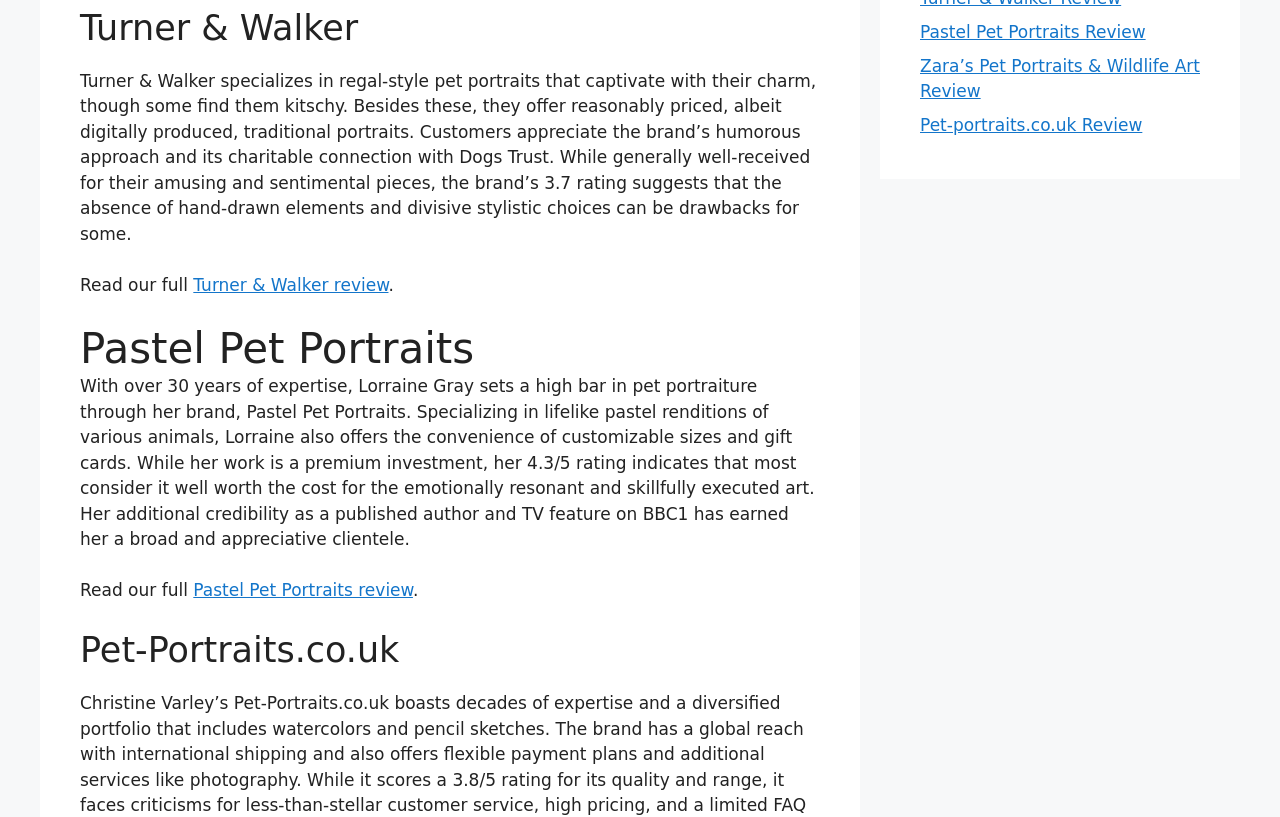Locate the UI element described by Pastel Pet Portraits review in the provided webpage screenshot. Return the bounding box coordinates in the format (top-left x, top-left y, bottom-right x, bottom-right y), ensuring all values are between 0 and 1.

[0.151, 0.71, 0.323, 0.735]